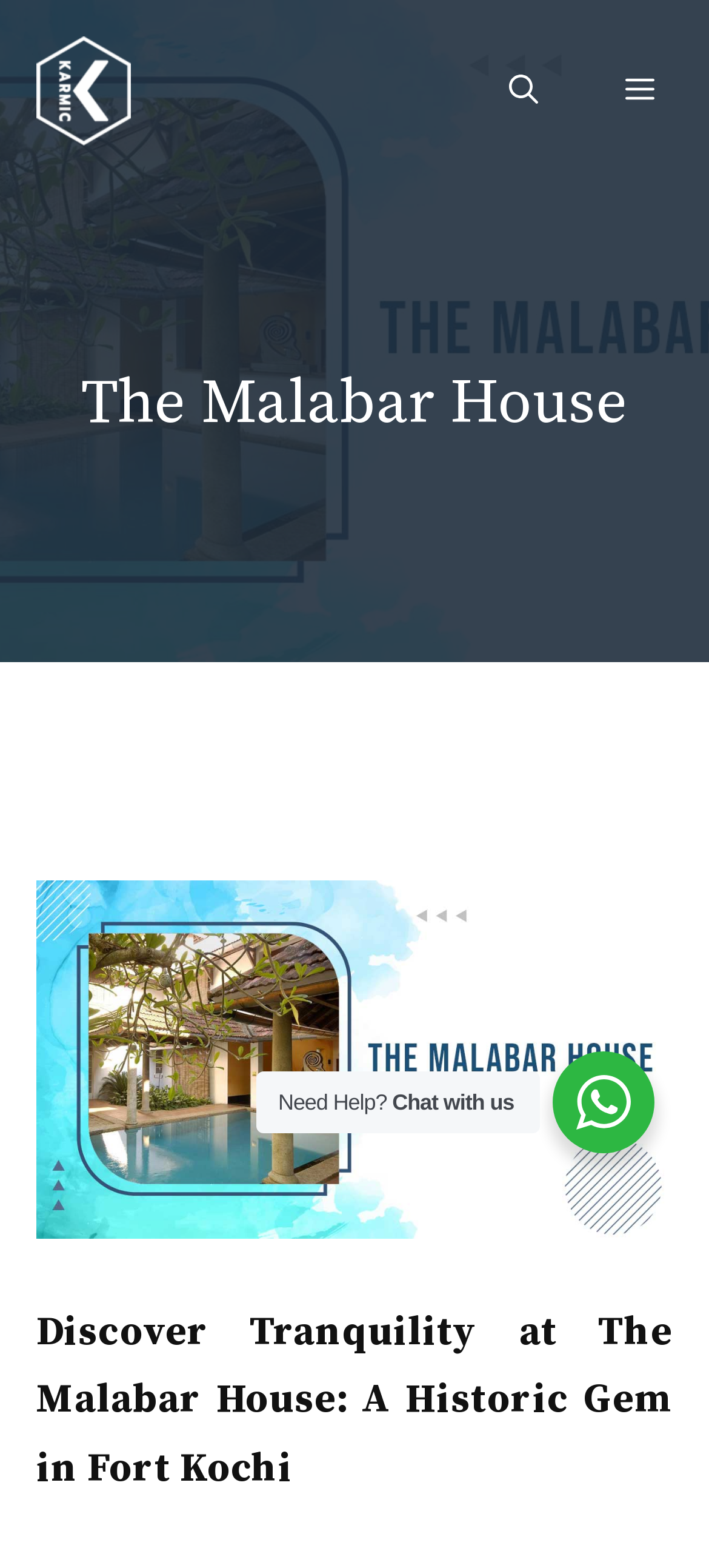Give an in-depth explanation of the webpage layout and content.

The webpage is about The Malabar House, a heritage hotel located in the heart of Kochi. At the top left of the page, there is a link, followed by a button labeled "Menu" on the top right. Next to the "Menu" button, there is a link to "Open Search Bar". 

Below these elements, the page has a prominent heading "The Malabar House" that spans almost the entire width of the page. Below the heading, there is a large image of The Malabar House, which takes up most of the page's width. 

Underneath the image, there is a paragraph of text that describes the hotel, stating "Discover Tranquility at The Malabar House: A Historic Gem in Fort Kochi". 

Towards the bottom of the page, there are two lines of text, one asking "Need Help?" and the other saying "Chat with us", positioned side by side.